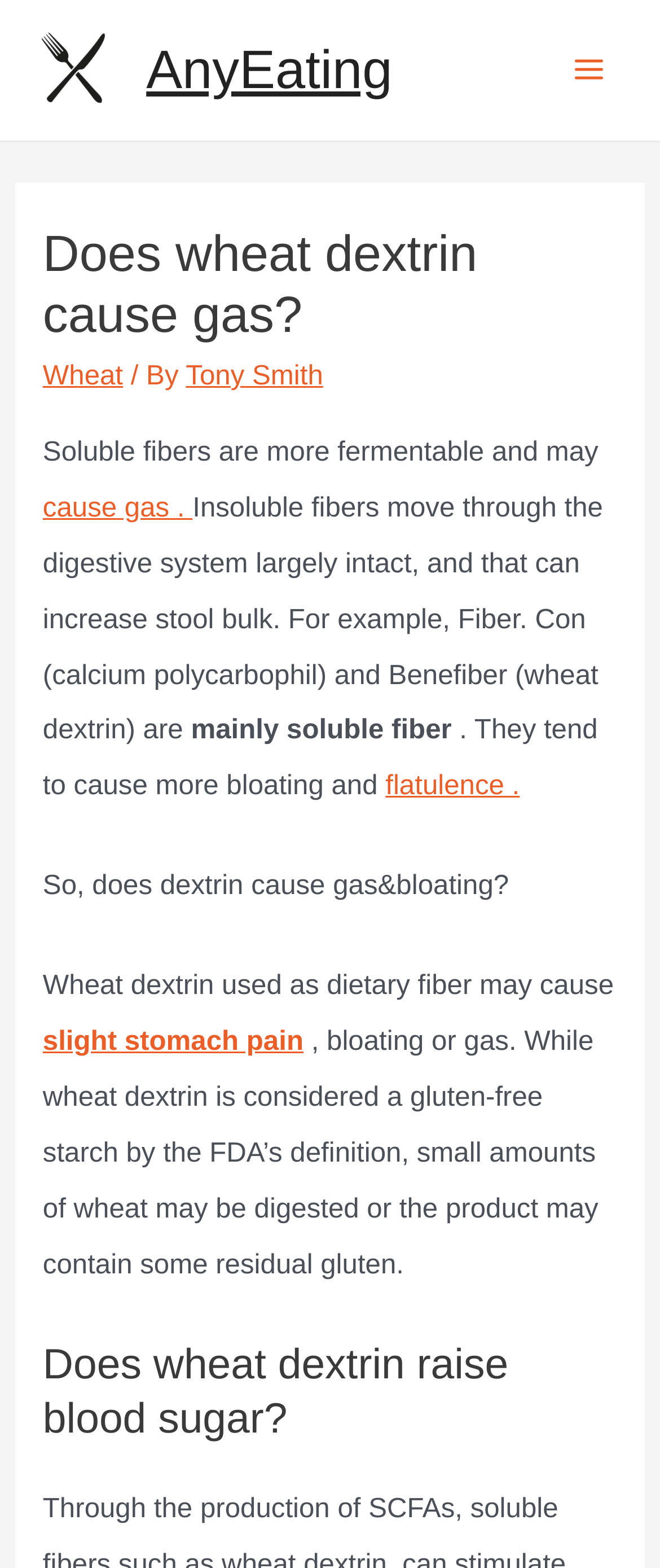Is wheat dextrin gluten-free?
Based on the image, give a concise answer in the form of a single word or short phrase.

Considered gluten-free